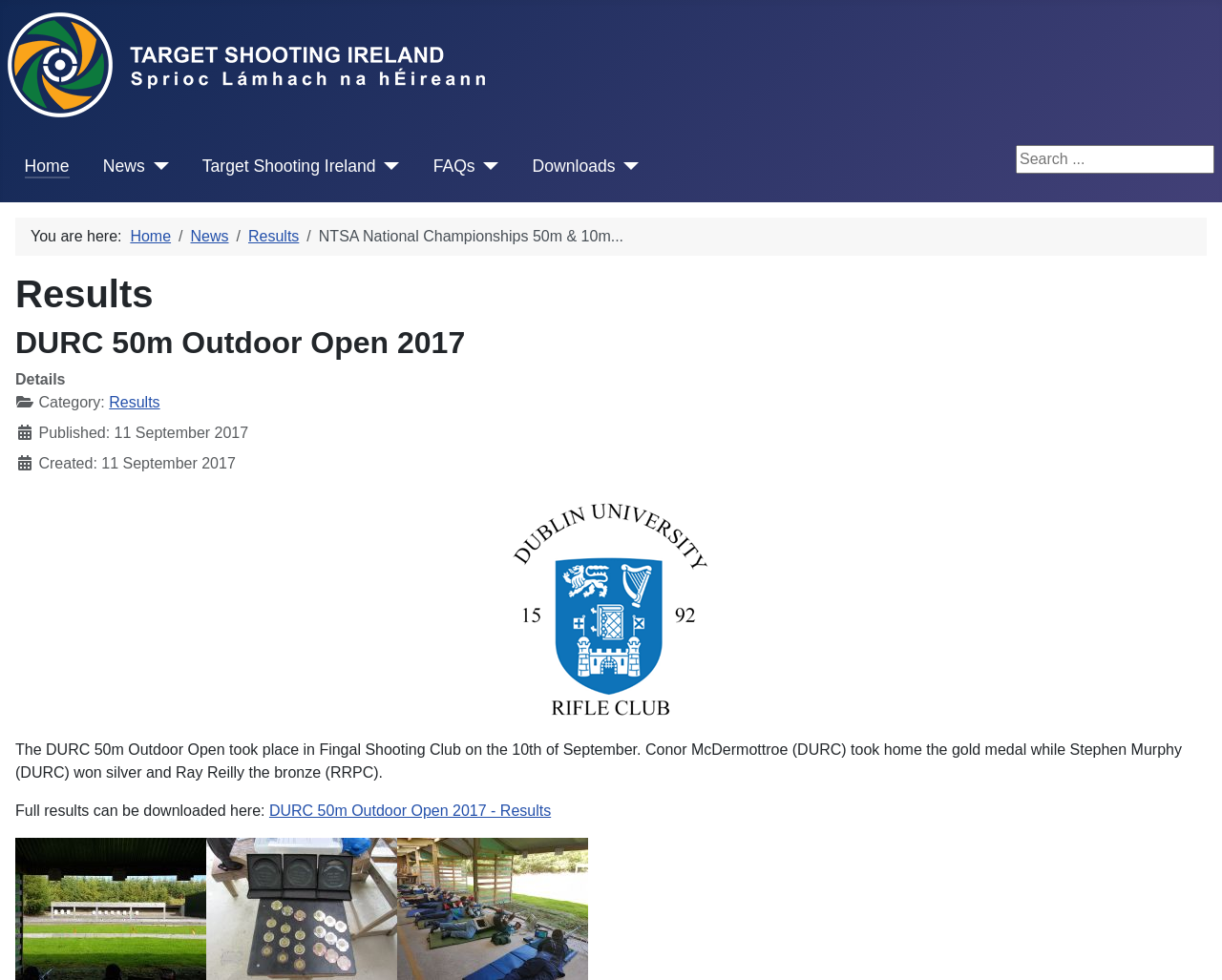Kindly provide the bounding box coordinates of the section you need to click on to fulfill the given instruction: "View the 'Results' page".

[0.203, 0.233, 0.245, 0.249]